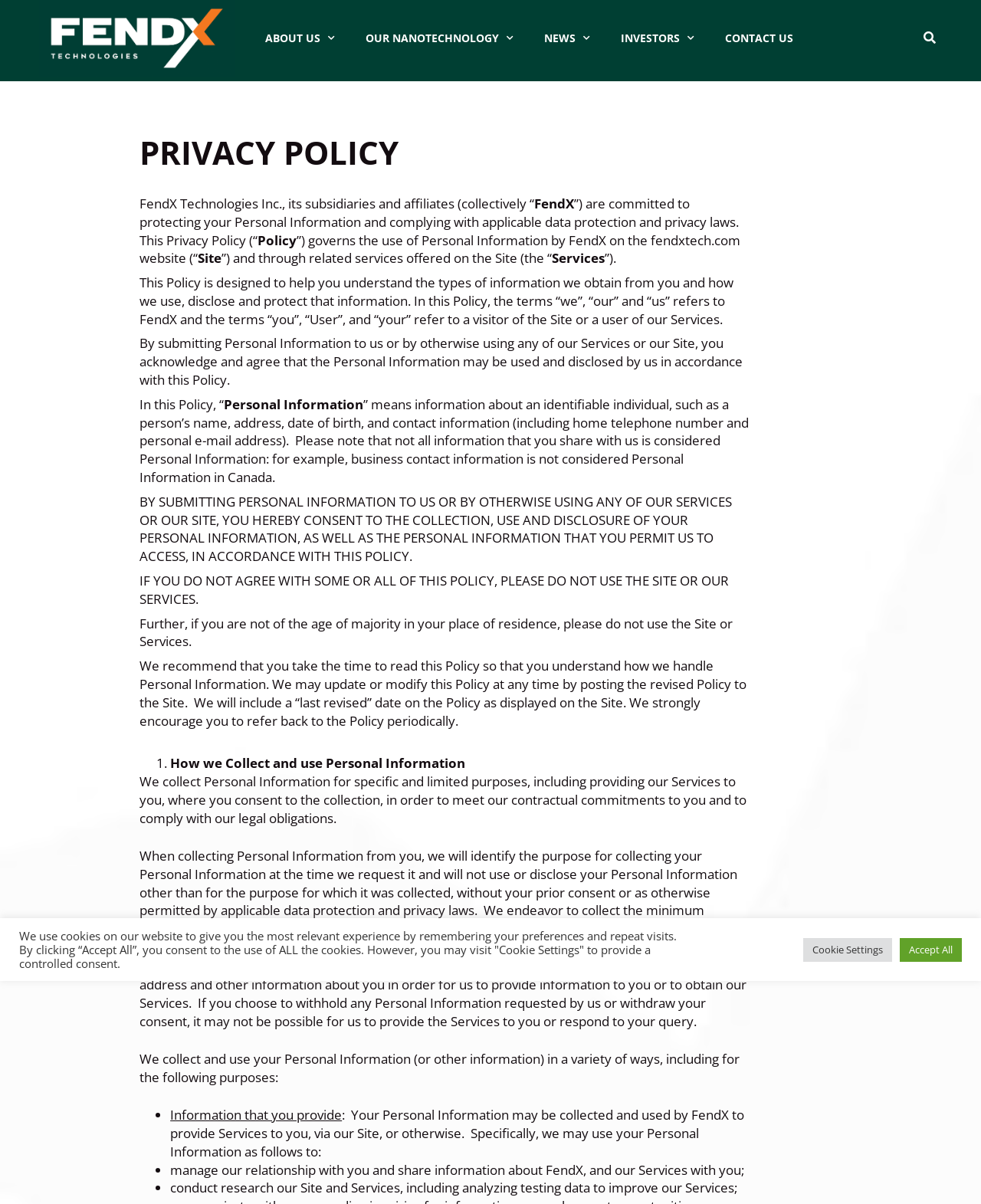Bounding box coordinates should be in the format (top-left x, top-left y, bottom-right x, bottom-right y) and all values should be floating point numbers between 0 and 1. Determine the bounding box coordinate for the UI element described as: Cookie Settings

[0.819, 0.779, 0.909, 0.799]